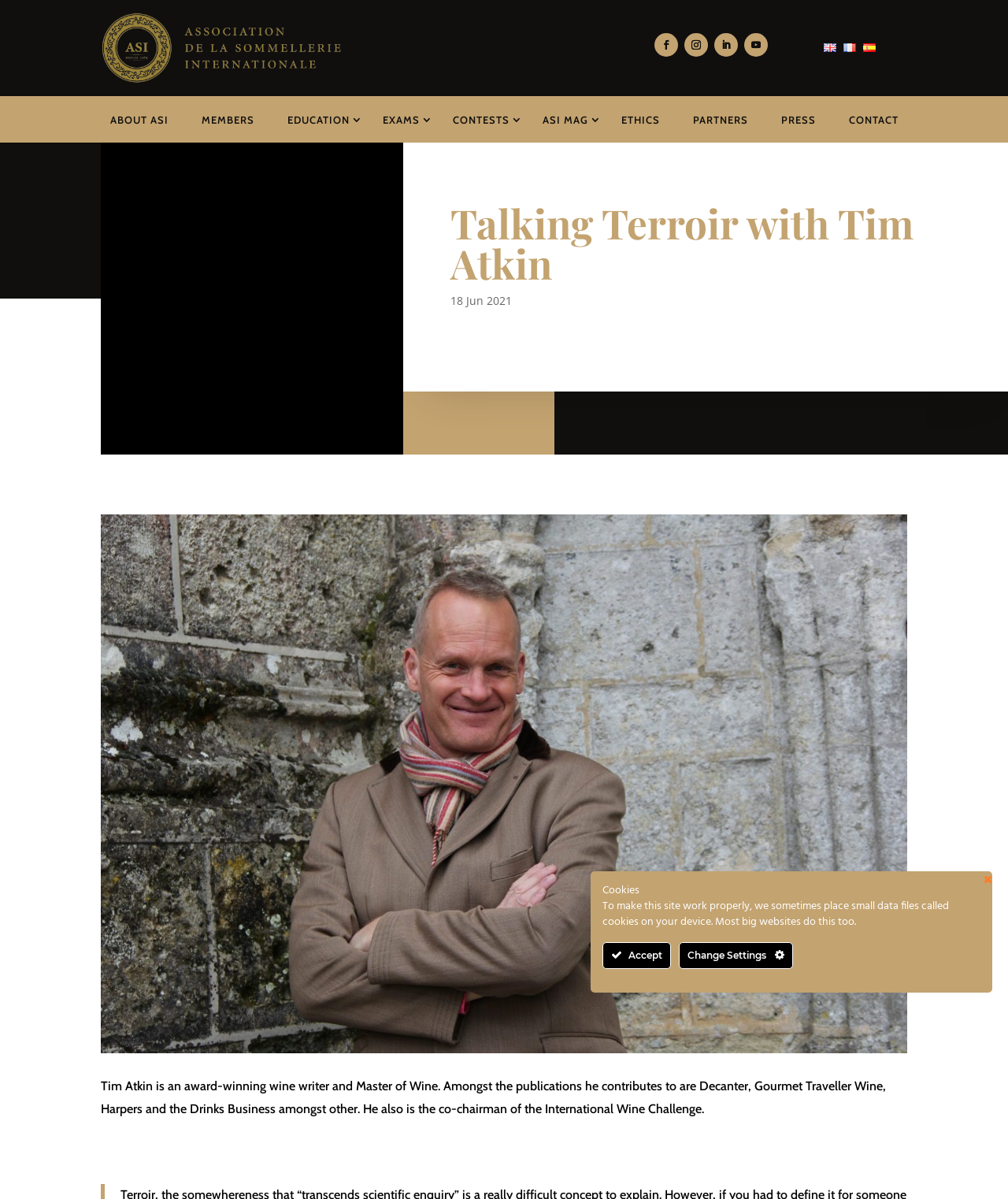Craft a detailed narrative of the webpage's structure and content.

The webpage is about Tim Atkin, an award-winning wine writer and Master of Wine. At the top left, there is a logo image and a link. Below the logo, there are several social media links represented by icons. To the right of the social media links, there are language options, including English, Français, and Español, each accompanied by a flag image.

The main navigation menu is located below the language options, with links to various sections such as "ABOUT ASI", "MEMBERS", "EDUCATION 3", and others. 

The main content area is divided into two sections. The top section has a heading "Talking Terroir with Tim Atkin" and a date "18 Jun 2021" below it. The bottom section has a large image that spans almost the entire width of the page. Below the image, there is a paragraph of text describing Tim Atkin's background and credentials.

At the bottom of the page, there is a section related to cookies, with a heading "Cookies" and a paragraph of text explaining the use of cookies on the website. There are also buttons to "Accept" or "Change Settings" for cookie preferences.